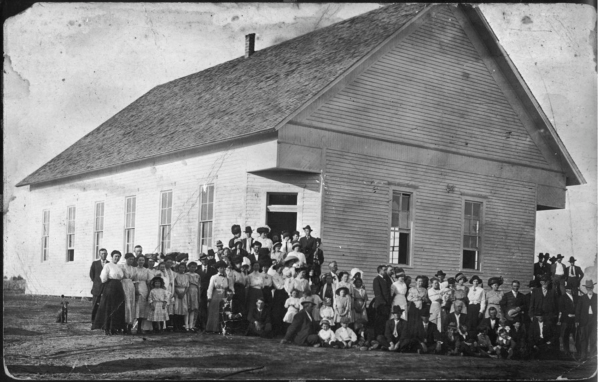What are the women in the crowd wearing?
Based on the image, answer the question with as much detail as possible.

According to the caption, the women in the crowd are dressed in period attire, specifically long dresses and hats, which were typical of the era depicted in the image.